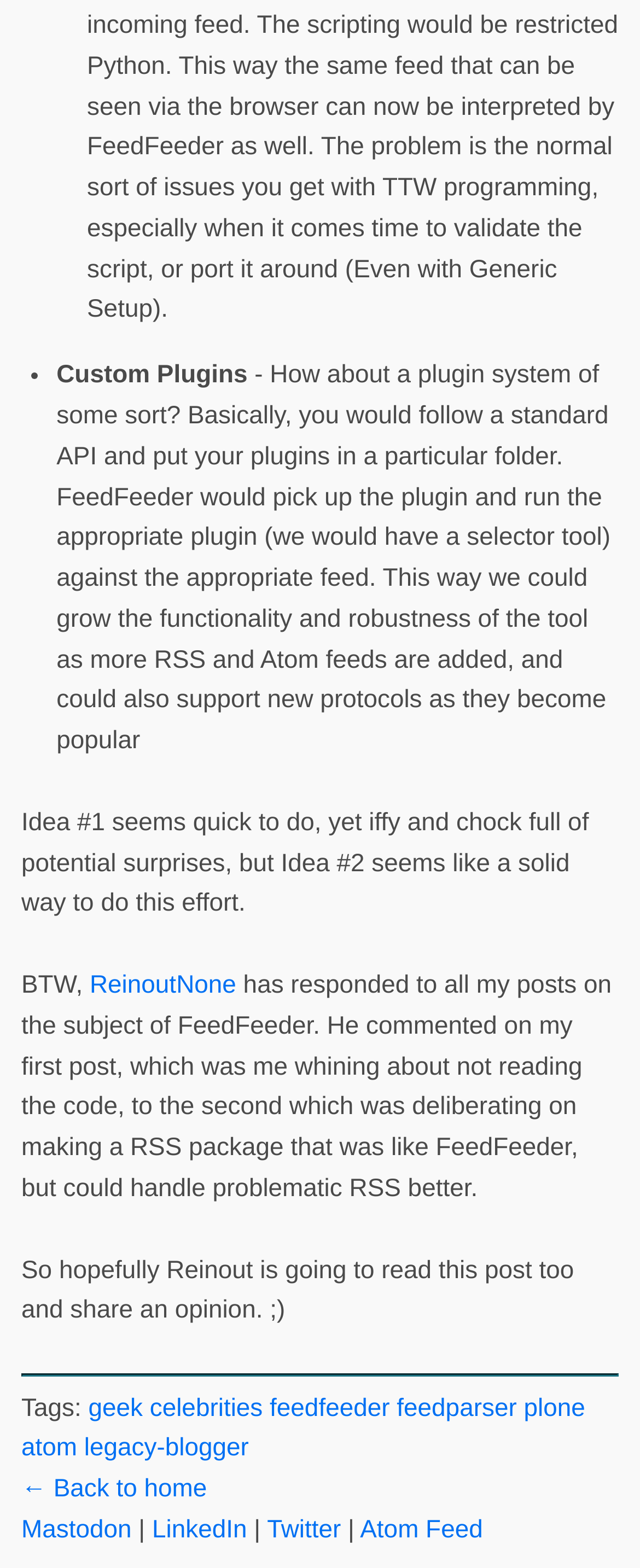Determine the bounding box for the described HTML element: "LinkedIn". Ensure the coordinates are four float numbers between 0 and 1 in the format [left, top, right, bottom].

[0.238, 0.967, 0.386, 0.985]